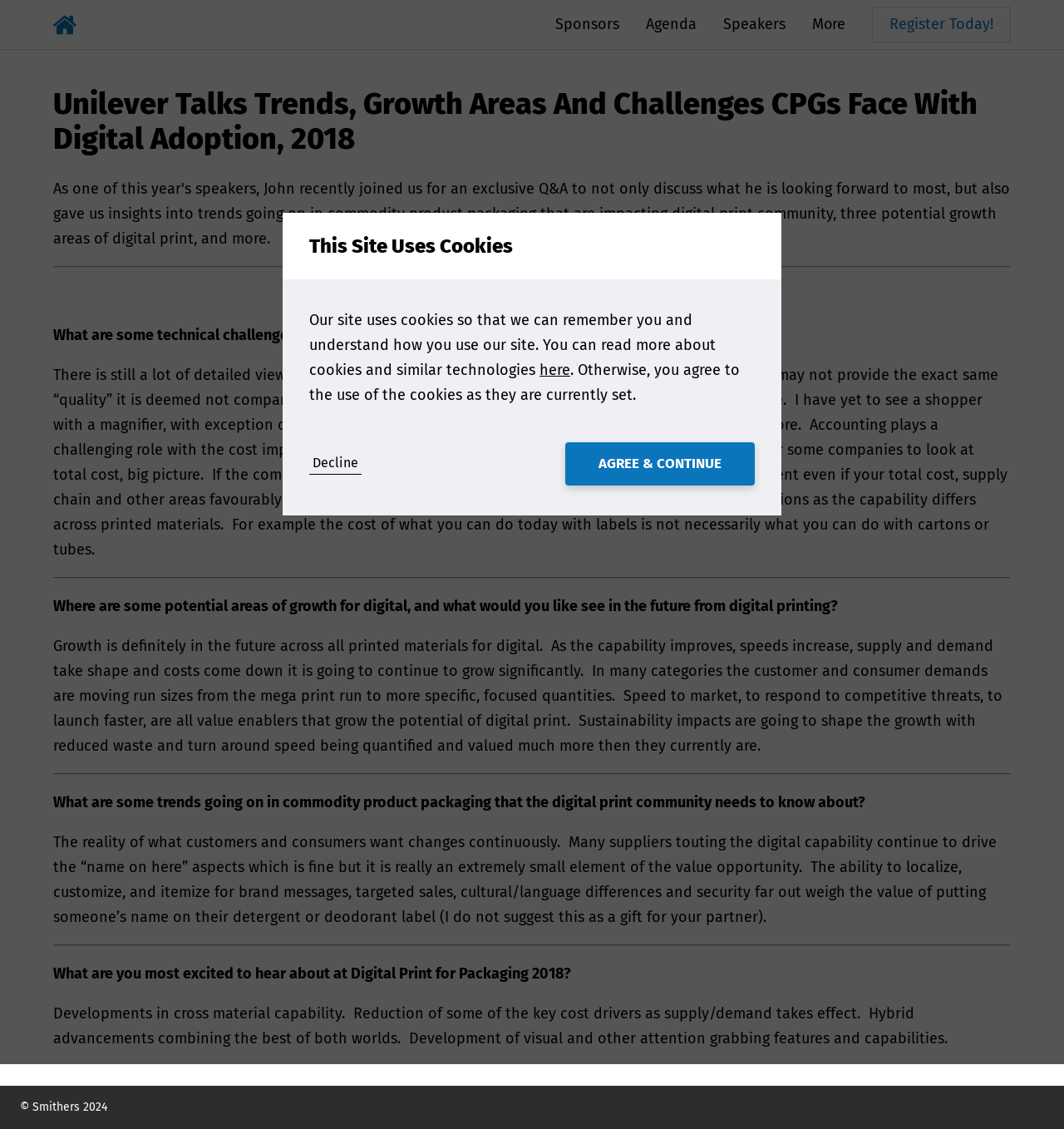What is the role of accounting in digital adoption?
Based on the image, give a concise answer in the form of a single word or short phrase.

Challenging